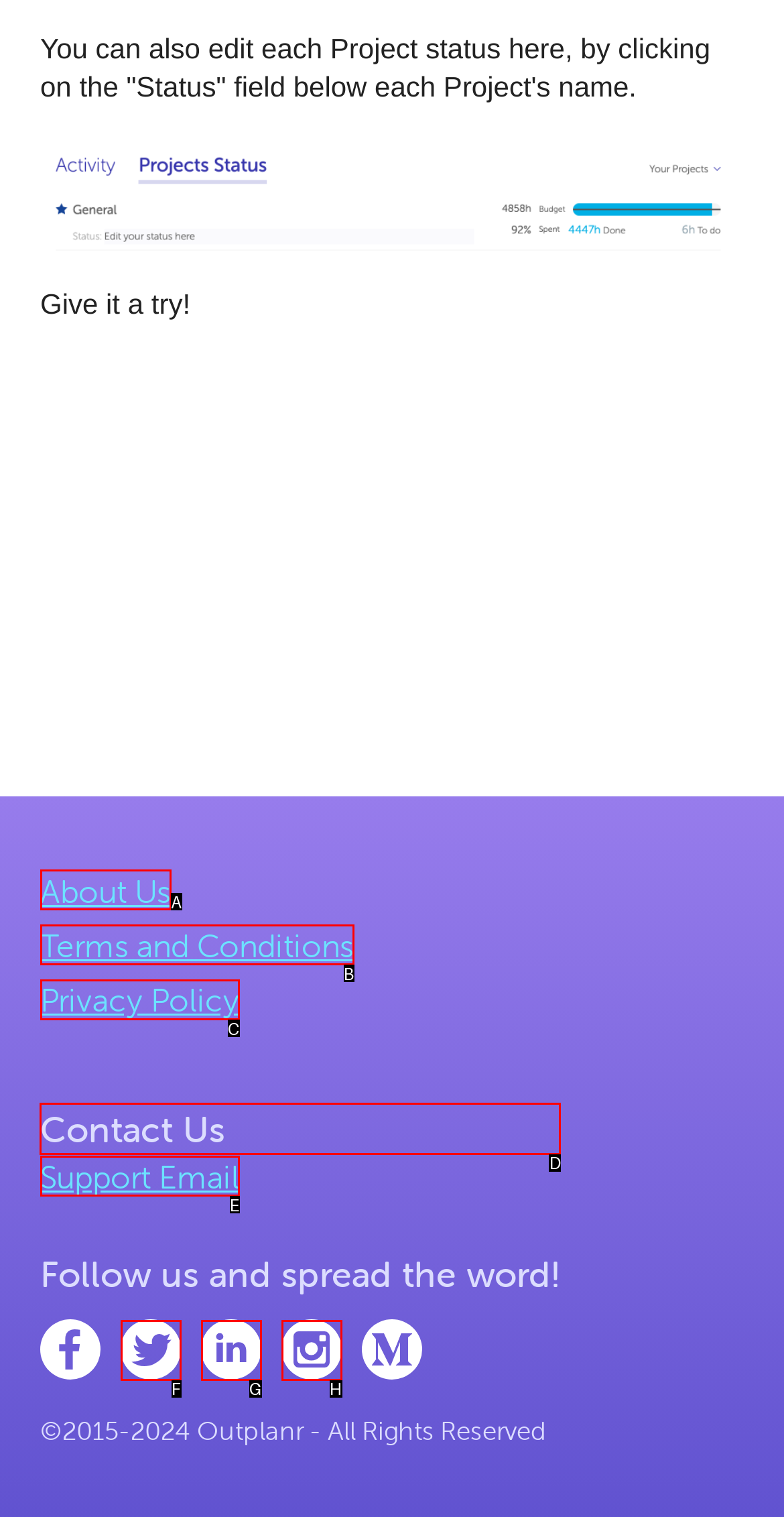Tell me the letter of the UI element I should click to accomplish the task: Contact Us based on the choices provided in the screenshot.

D